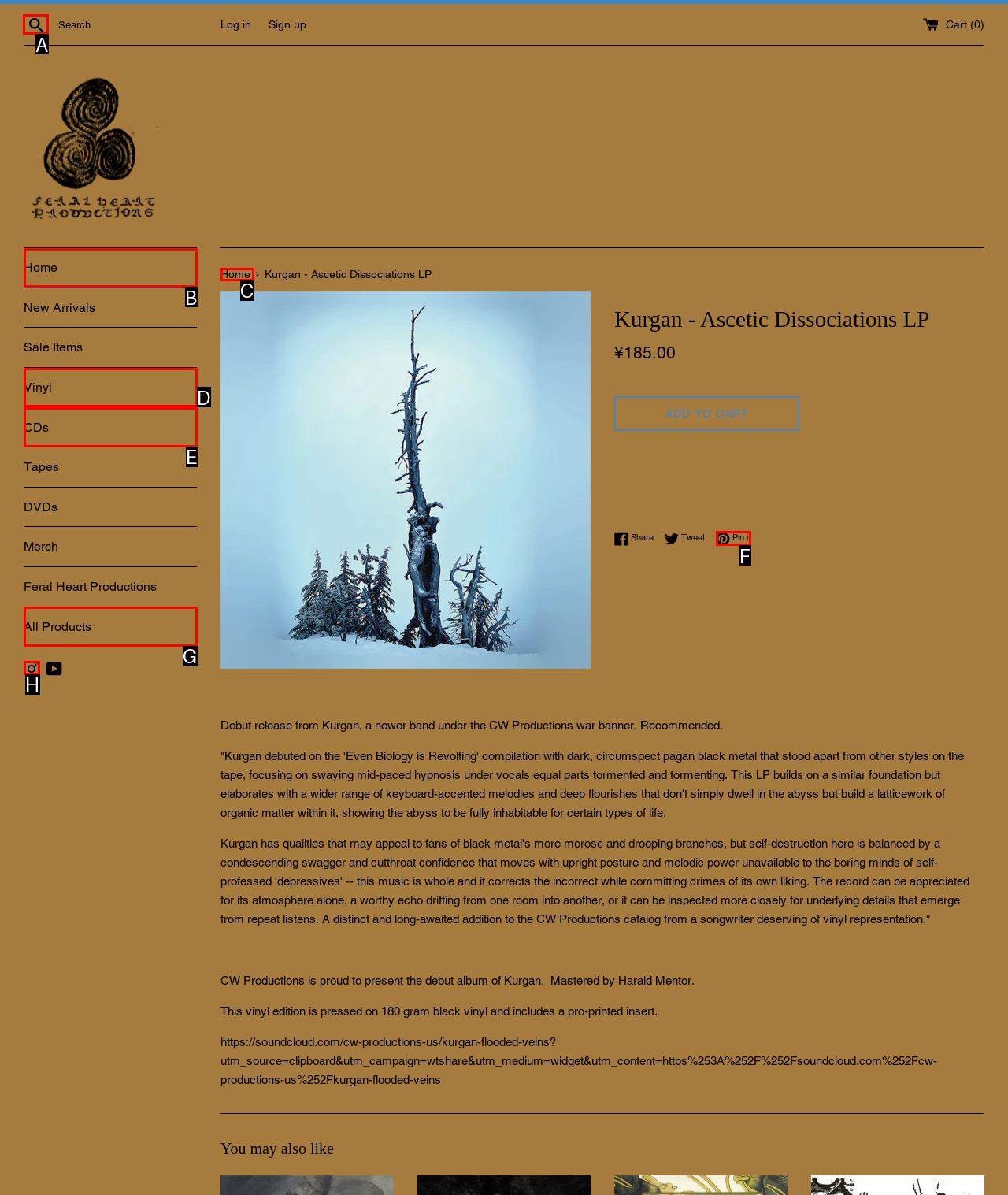Tell me the letter of the UI element to click in order to accomplish the following task: Search for products
Answer with the letter of the chosen option from the given choices directly.

A